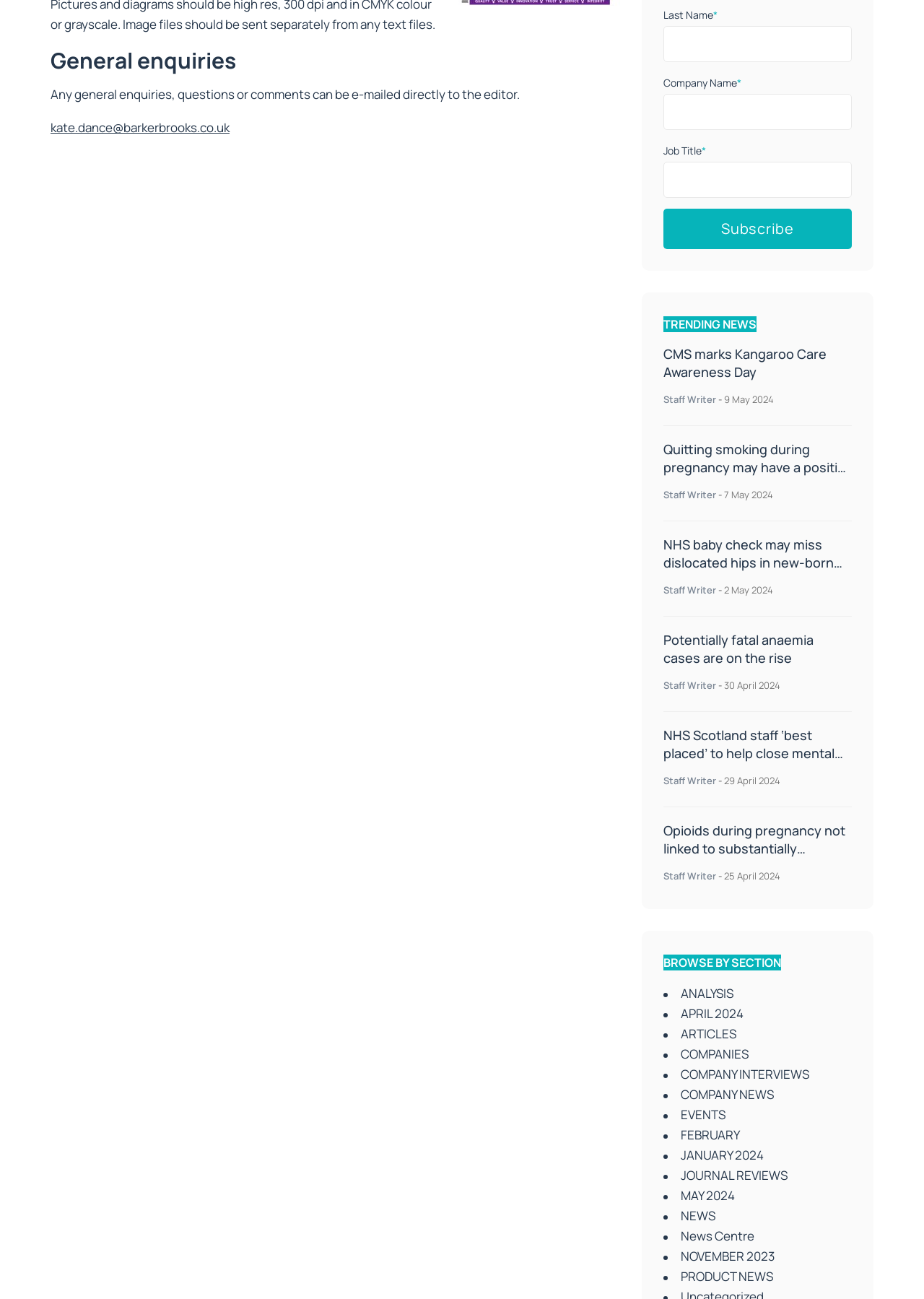Please analyze the image and provide a thorough answer to the question:
What is the topic of the first news article?

The first news article has a heading that reads 'CMS marks Kangaroo Care Awareness Day', which suggests that the article is about Kangaroo Care Awareness Day and how CMS is marking this occasion.